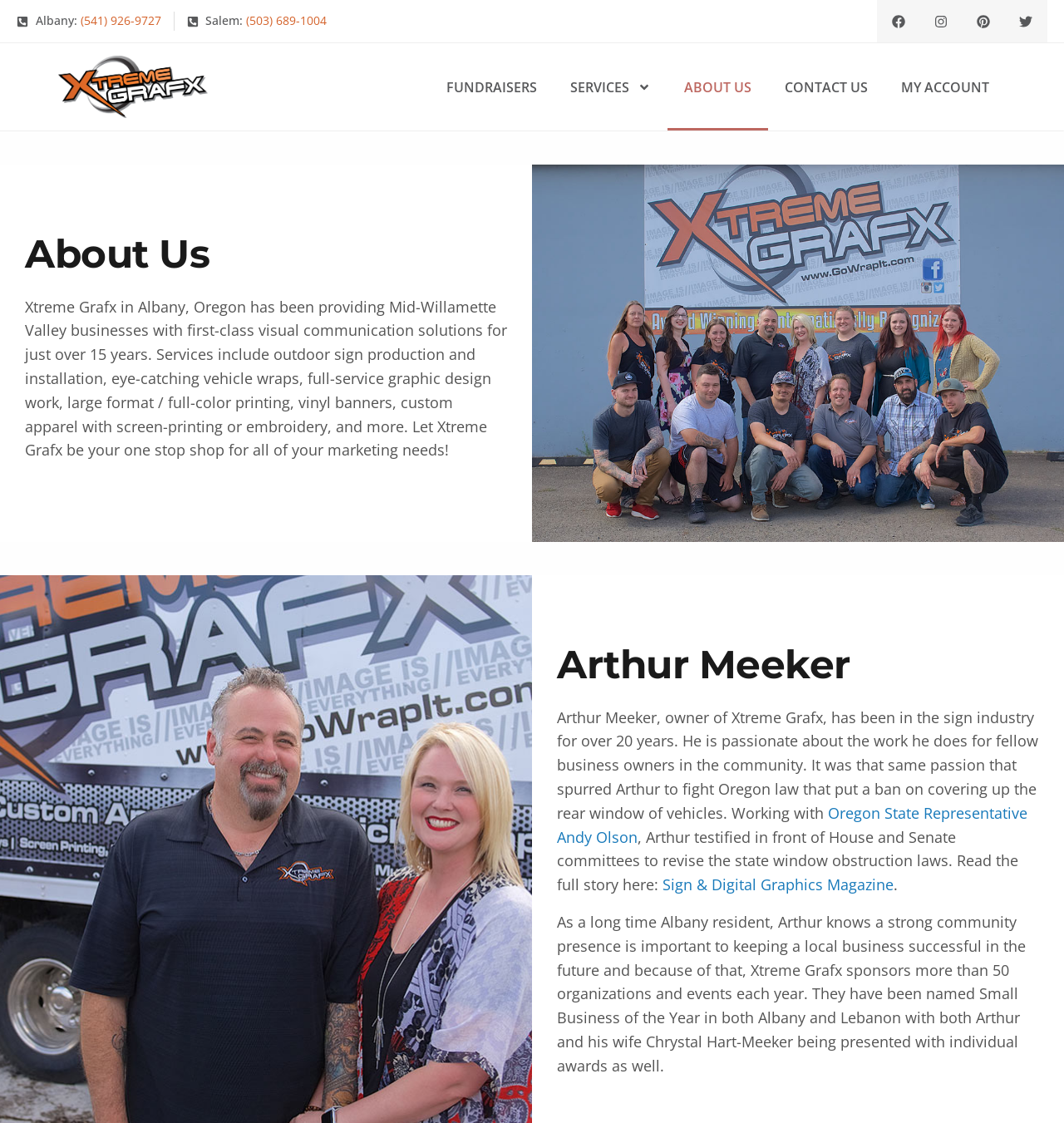Locate the bounding box coordinates of the area to click to fulfill this instruction: "Check Oregon State Representative Andy Olson". The bounding box should be presented as four float numbers between 0 and 1, in the order [left, top, right, bottom].

[0.523, 0.715, 0.966, 0.754]